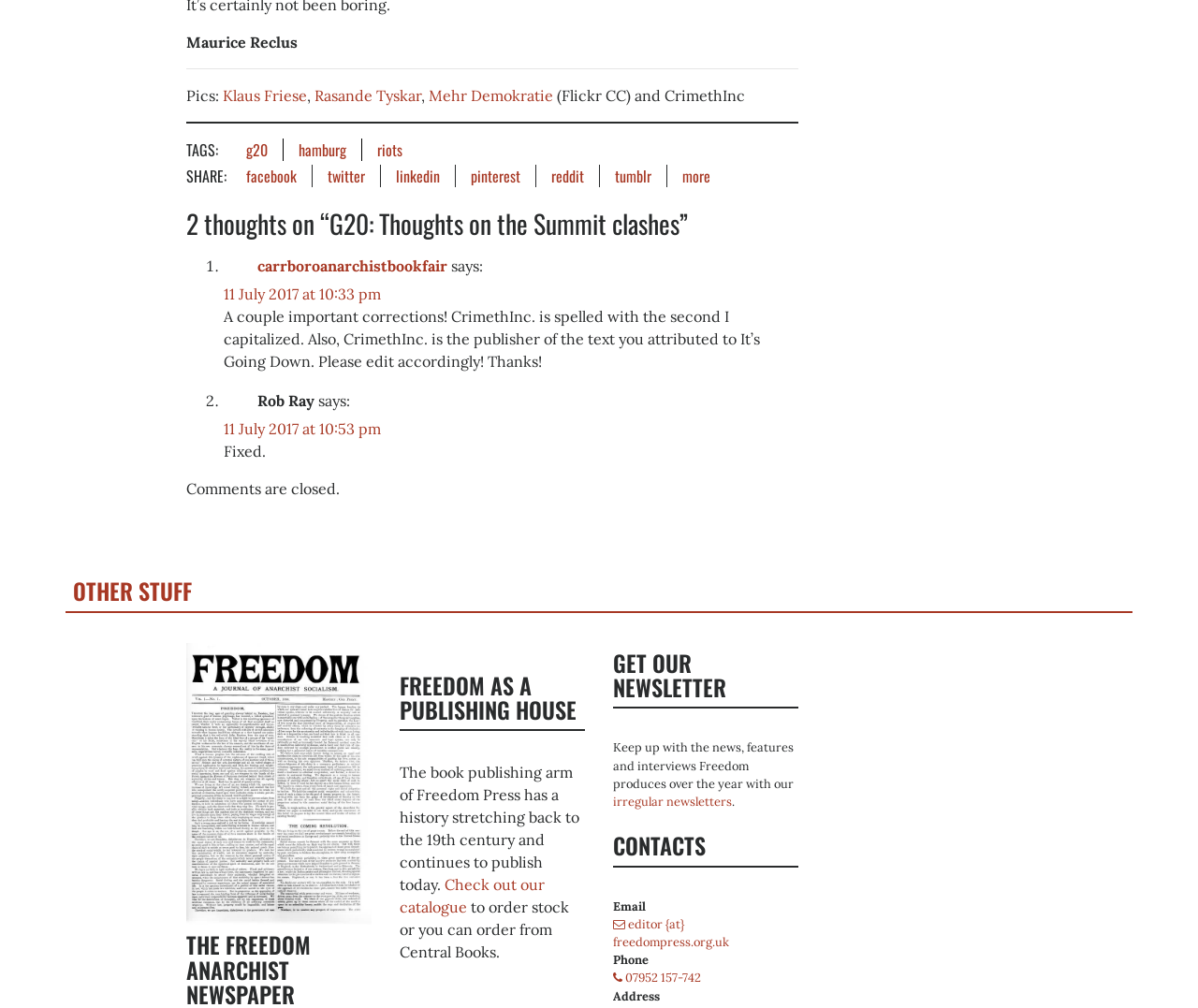Identify the bounding box coordinates for the element that needs to be clicked to fulfill this instruction: "Get the newsletter". Provide the coordinates in the format of four float numbers between 0 and 1: [left, top, right, bottom].

[0.512, 0.857, 0.666, 0.923]